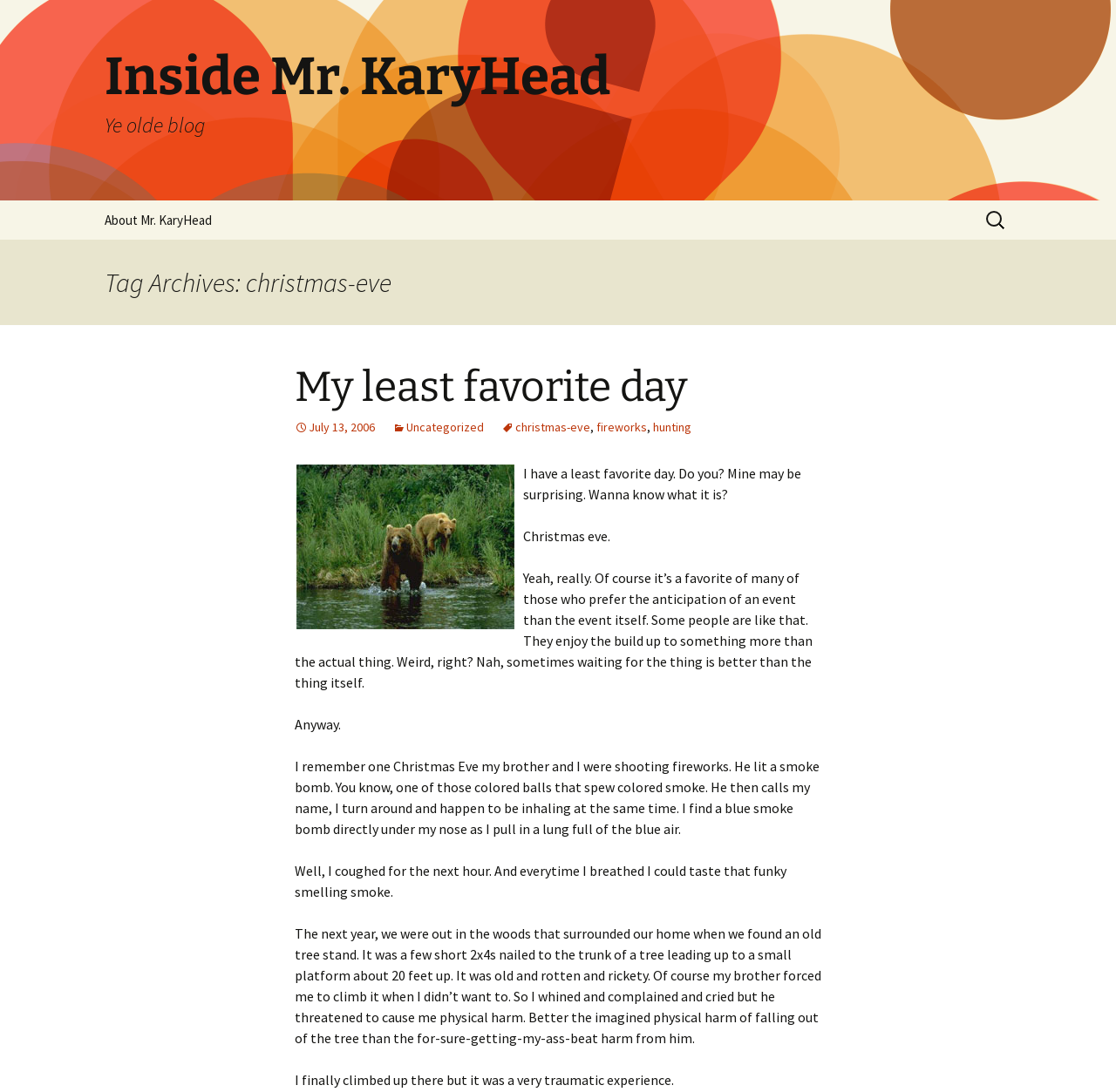Provide your answer in one word or a succinct phrase for the question: 
What is the purpose of the search box?

to search for content